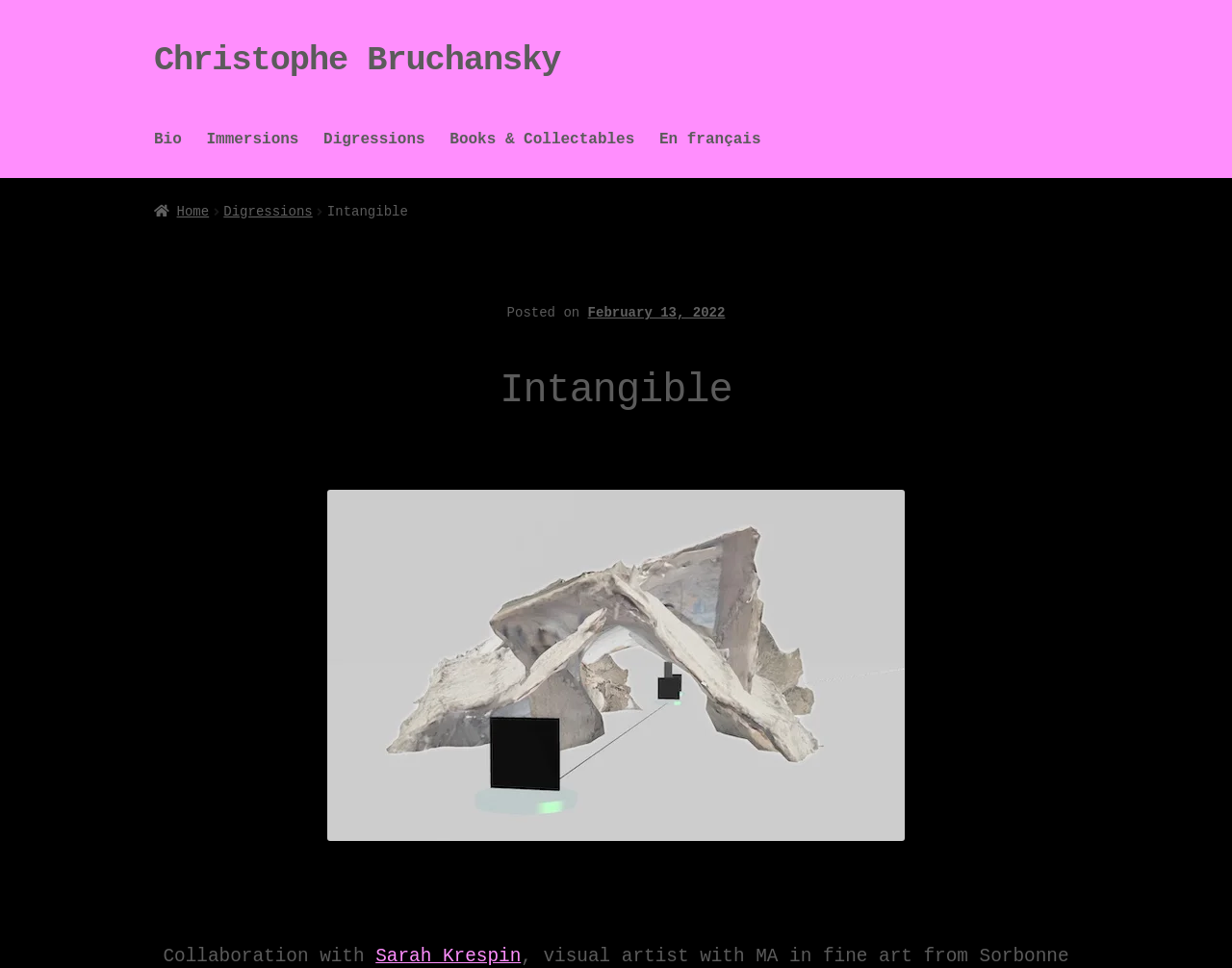Determine the bounding box for the UI element as described: "Bio". The coordinates should be represented as four float numbers between 0 and 1, formatted as [left, top, right, bottom].

[0.112, 0.107, 0.148, 0.184]